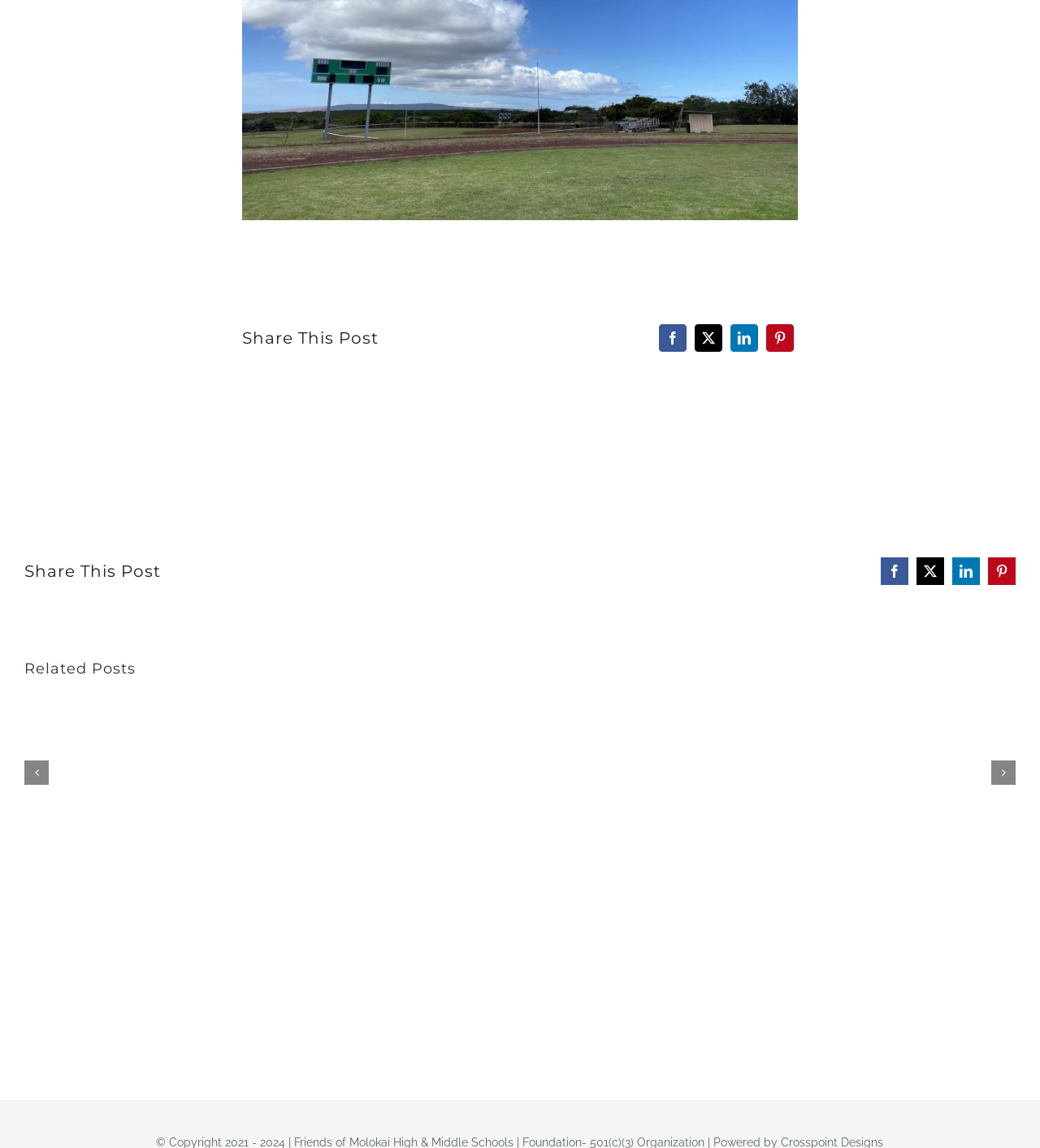Identify the bounding box of the UI component described as: "Welcome To Overclockers.com".

None